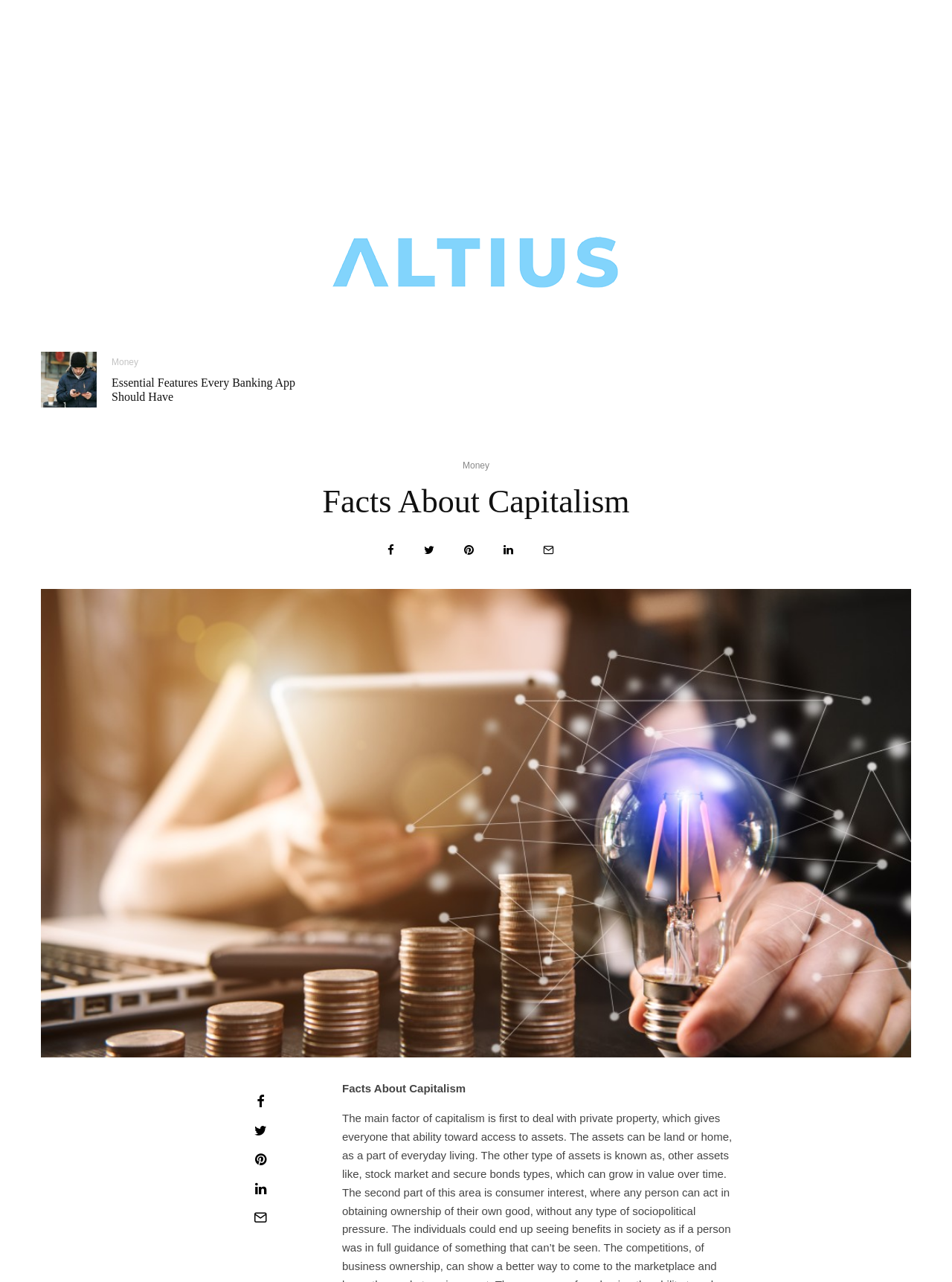Please find and generate the text of the main heading on the webpage.

Facts About Capitalism